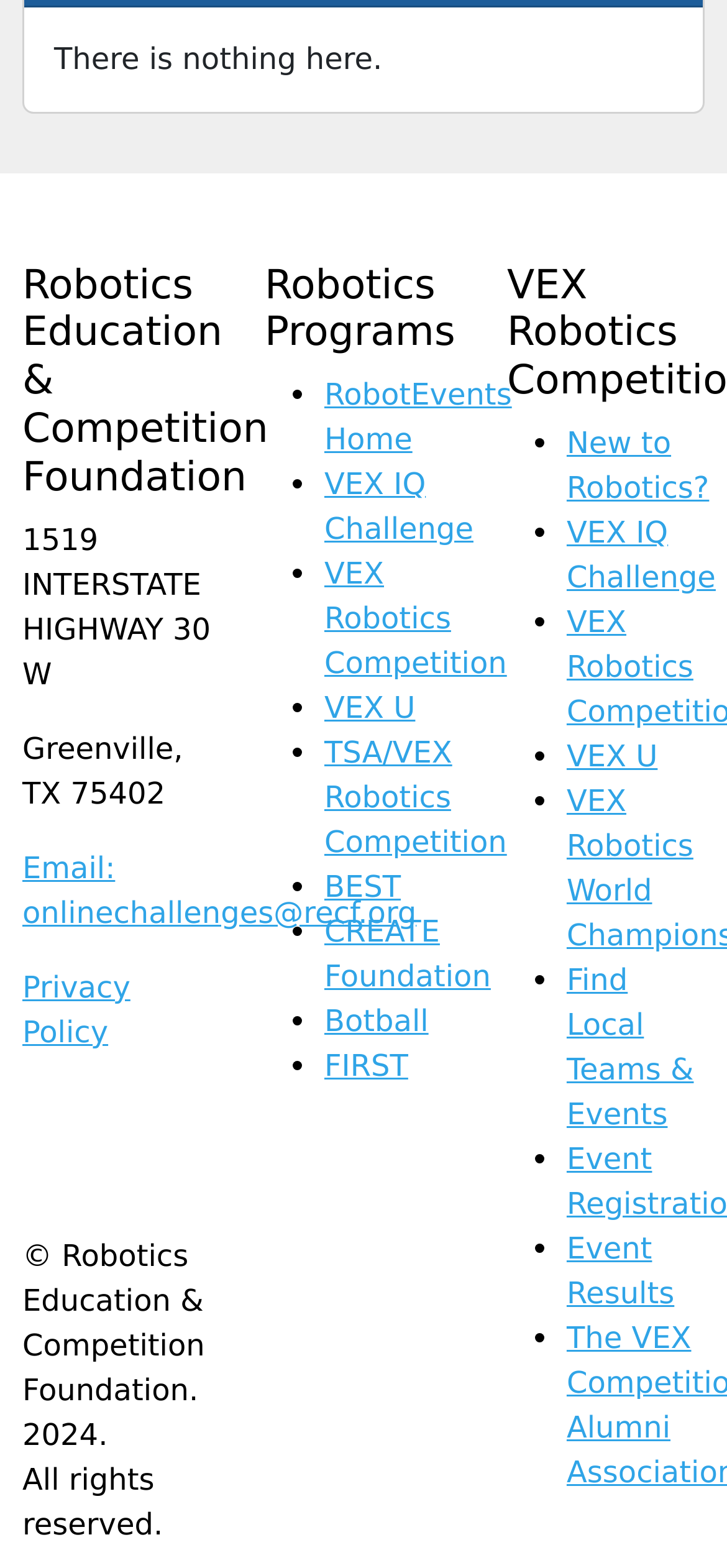Pinpoint the bounding box coordinates of the area that should be clicked to complete the following instruction: "Click Email: onlinechallenges@recf.org". The coordinates must be given as four float numbers between 0 and 1, i.e., [left, top, right, bottom].

[0.031, 0.542, 0.573, 0.593]